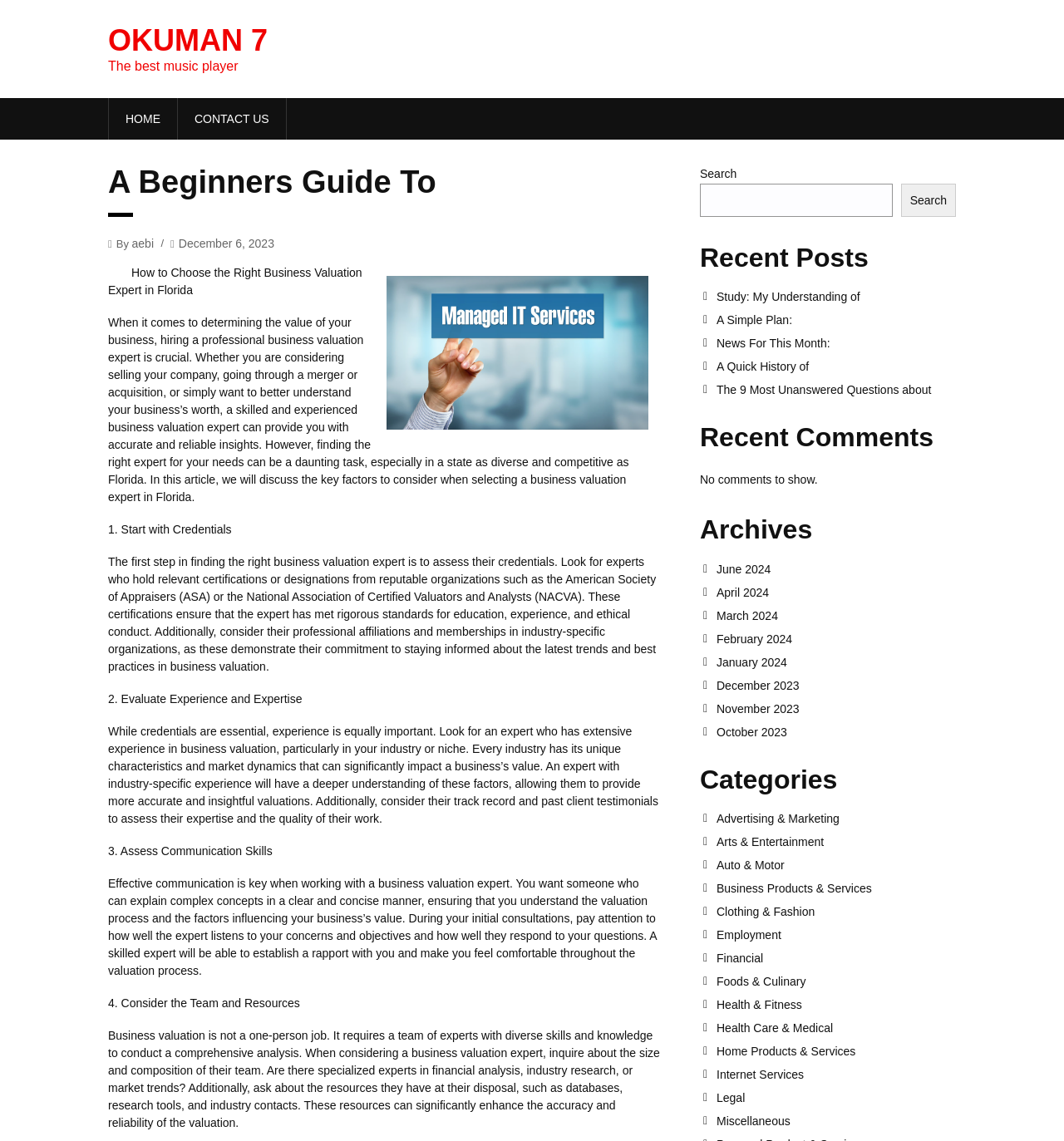What is the purpose of the search box?
Please give a detailed and elaborate explanation in response to the question.

The search box is identified by its element type as a search box and its bounding box coordinates indicating it is located in the top section of the webpage, suggesting that its purpose is to allow users to search the website for specific content.